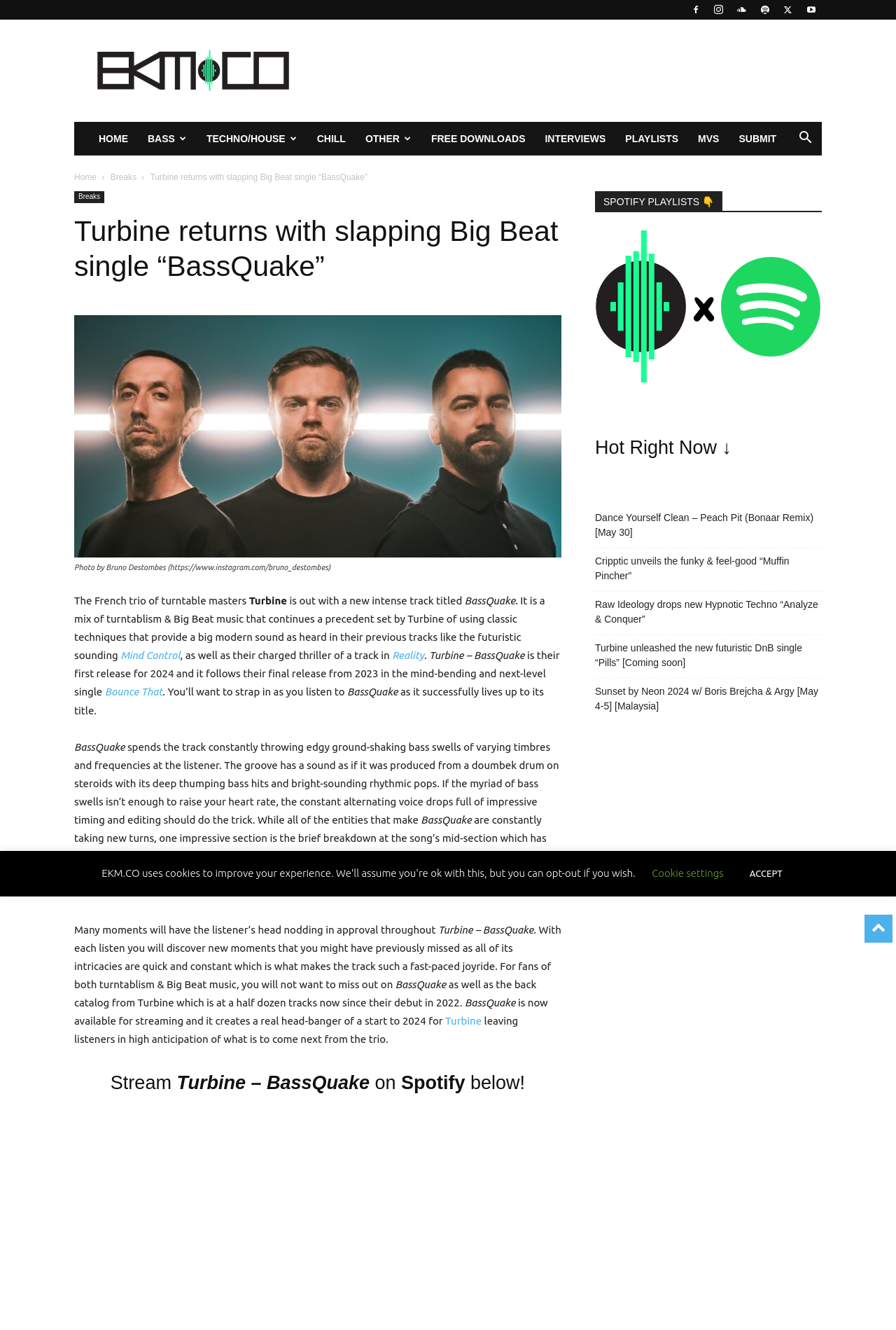Give the bounding box coordinates for the element described as: "Bounce That".

[0.117, 0.516, 0.181, 0.525]